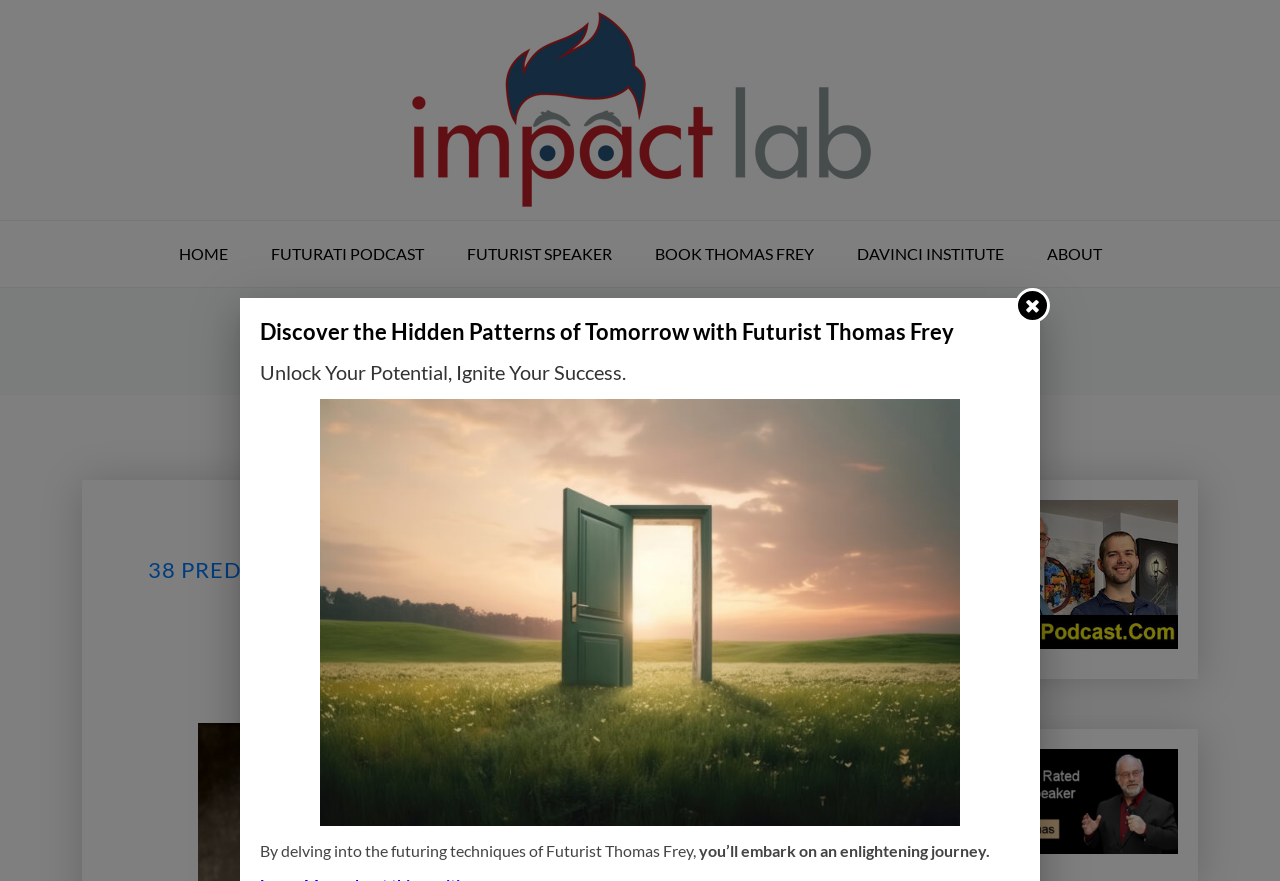From the webpage screenshot, predict the bounding box of the UI element that matches this description: "Home".

[0.124, 0.251, 0.193, 0.326]